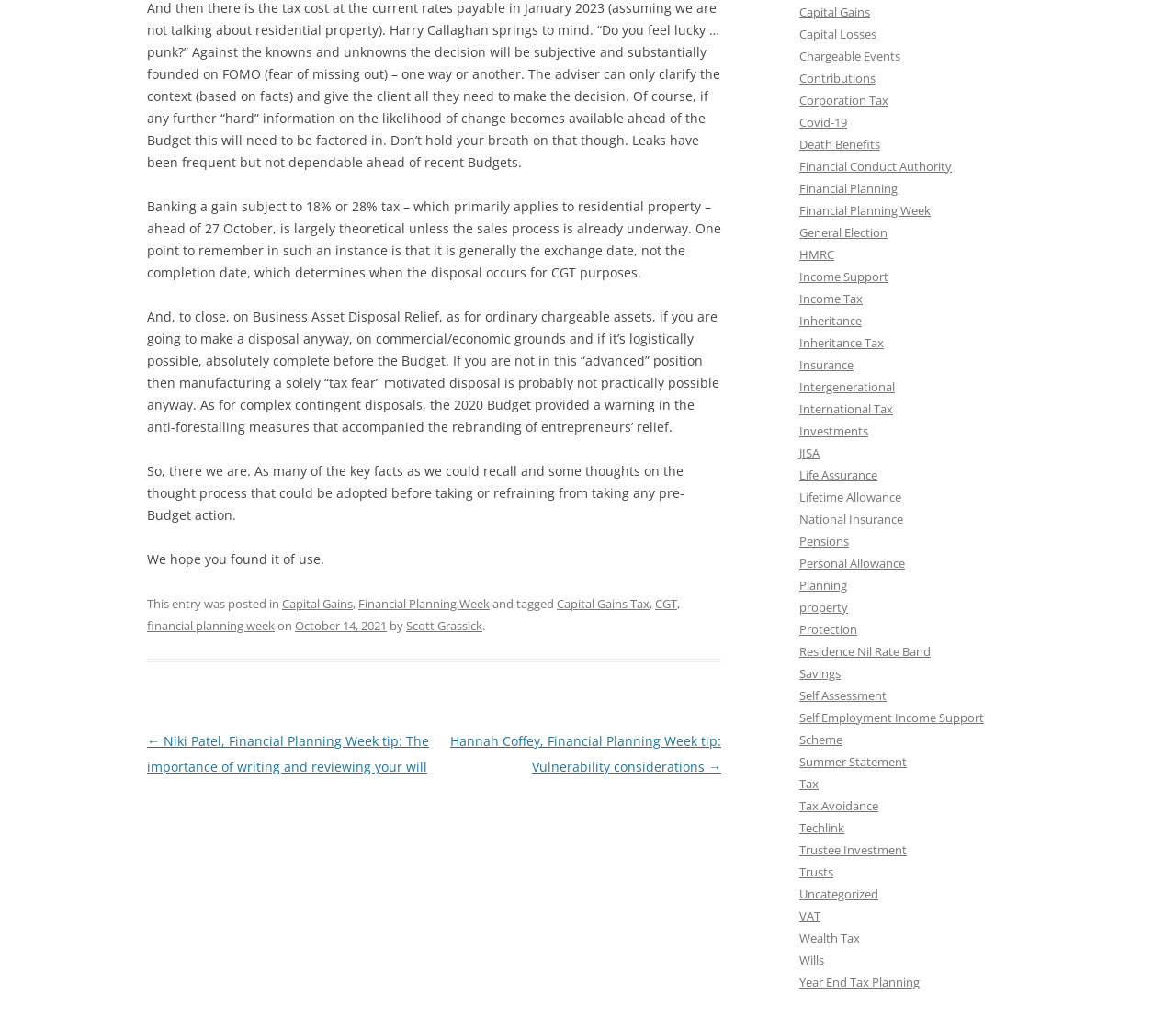Please give a succinct answer to the question in one word or phrase:
What is the date of the post?

October 14, 2021